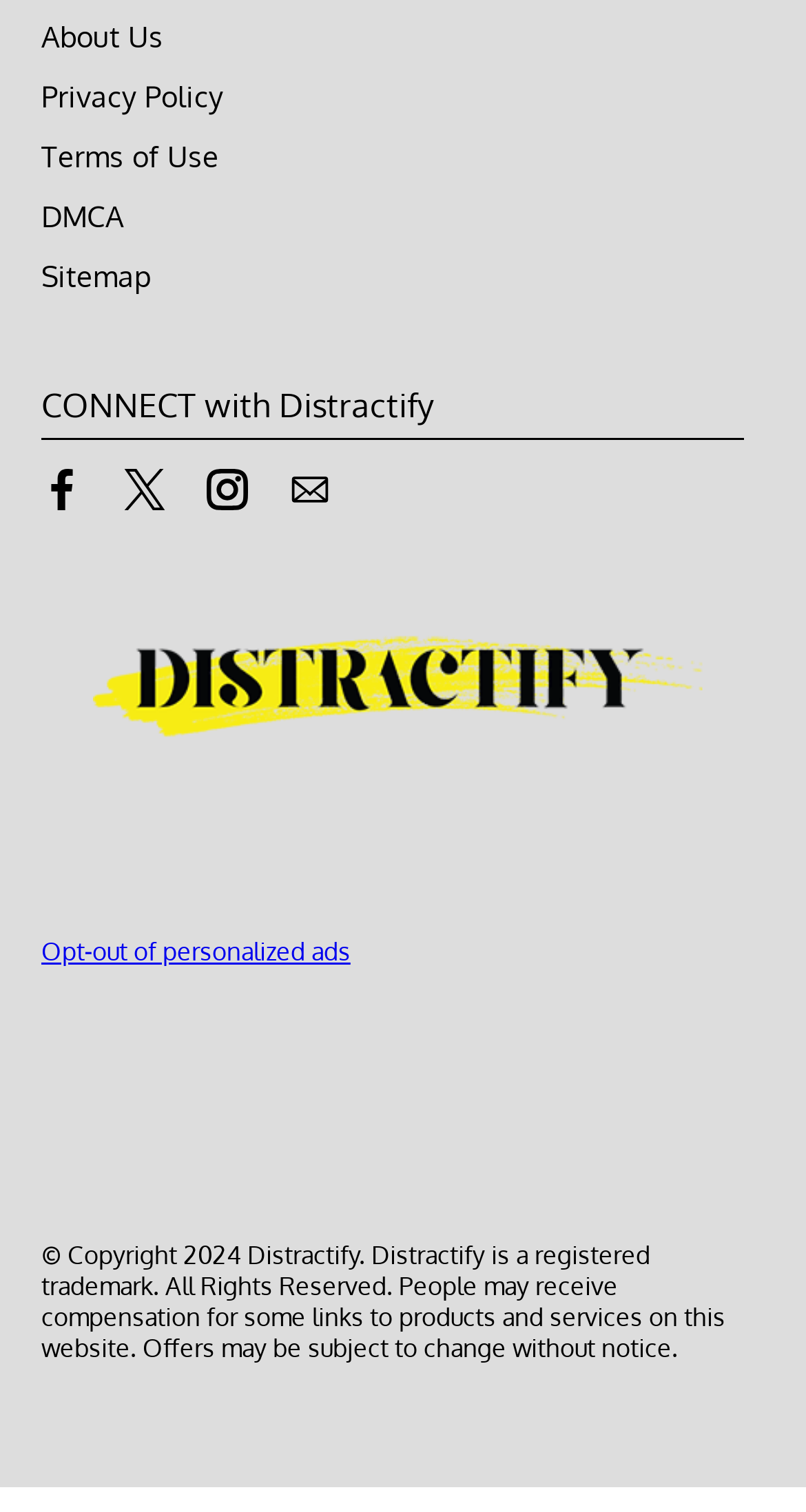How many social media links are there?
Could you please answer the question thoroughly and with as much detail as possible?

I counted the number of social media links by looking at the links with images, which are 'Link to Facebook', 'Link to X', and 'Link to Instagram'. These links are located at the top of the webpage and have corresponding images.